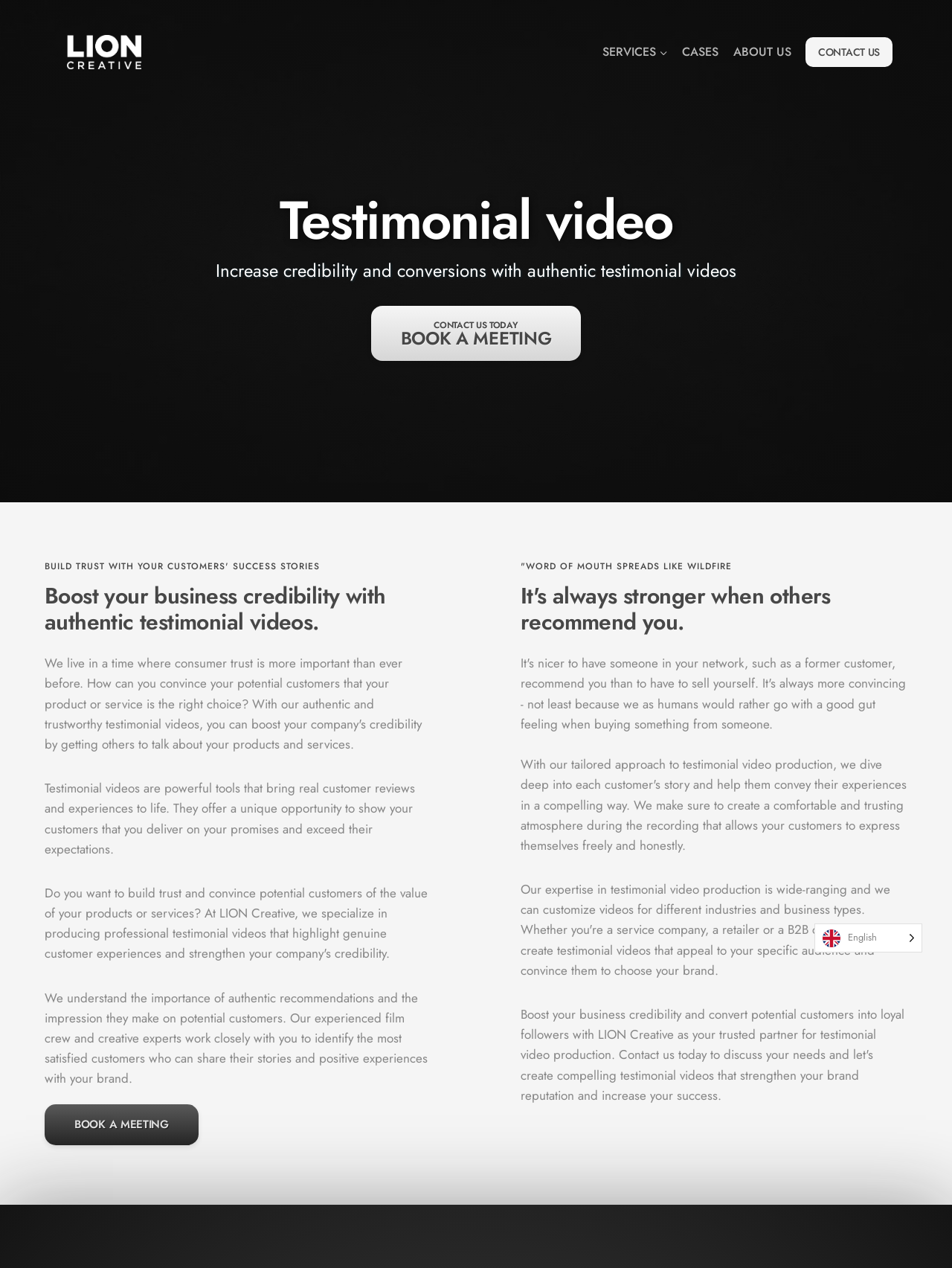Create an elaborate caption for the webpage.

The webpage is about LION Creative's professional testimonial videos, which aim to strengthen a brand's reputation by boosting trust and convincing potential customers of its value. 

At the top left corner, there is a logo, "logo light", which is an image and a link. To the right of the logo, there is a primary navigation menu with three links: "SERVICES", "CASES", and "ABOUT US". Further to the right, there is a "CONTACT US" link. 

Below the navigation menu, there is a prominent heading "Testimonial video" followed by a subheading "Increase credibility and conversions with authentic testimonial videos". 

On the left side of the page, there are several headings and paragraphs of text. The first heading is "BUILD TRUST WITH YOUR CUSTOMERS' SUCCESS STORIES", followed by a subheading "Boost your business credibility with authentic testimonial videos." Below these headings, there are two paragraphs of text describing the benefits of testimonial videos in building trust with customers. 

Further down on the left side, there is a call-to-action link "CONTACT US TODAY BOOK A MEETING" and another link "BOOK A MEETING" at the bottom. 

On the right side of the page, there are two more headings: '"WORD OF MOUTH SPREADS LIKE WILDFIRE' and "It's always stronger when others recommend you." 

At the bottom right corner, there is a complementary text "Language selected: English".